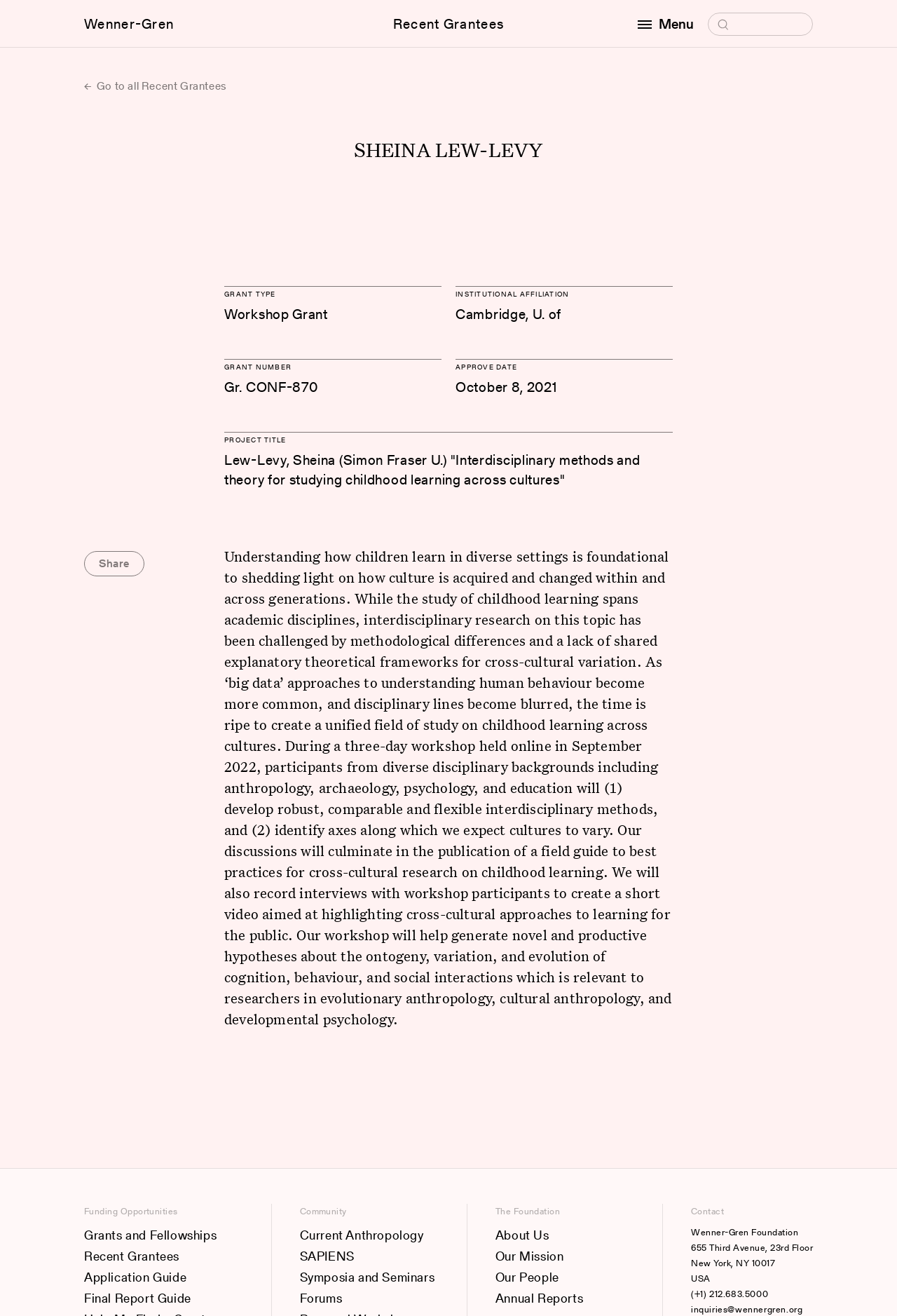Please provide the bounding box coordinates for the element that needs to be clicked to perform the instruction: "Open the menu". The coordinates must consist of four float numbers between 0 and 1, formatted as [left, top, right, bottom].

[0.711, 0.009, 0.789, 0.027]